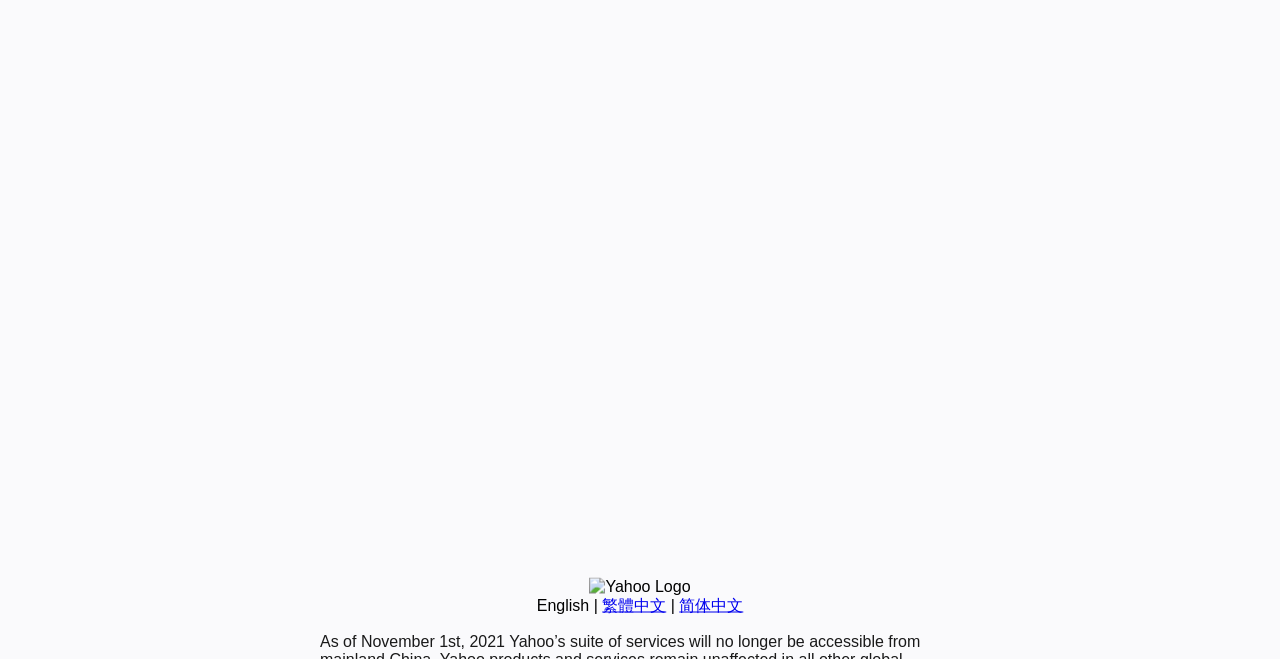Find and provide the bounding box coordinates for the UI element described with: "繁體中文".

[0.47, 0.905, 0.52, 0.931]